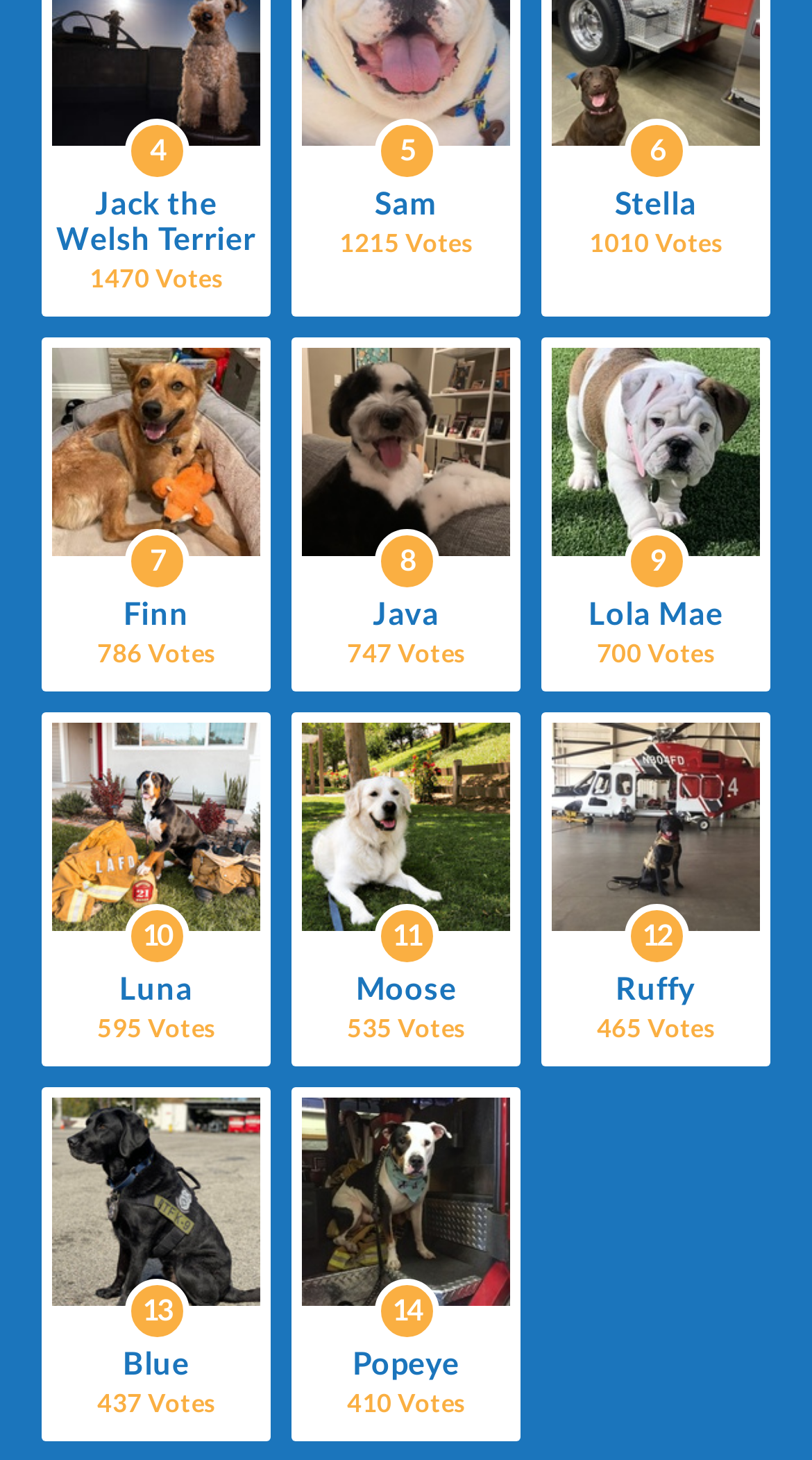What is the name of the dog with the most votes?
Can you provide an in-depth and detailed response to the question?

By examining the links on the webpage, I found that the link 'Jack the Welsh Terrier 1470 Votes' has the highest number of votes, indicating that Jack is the dog with the most votes.